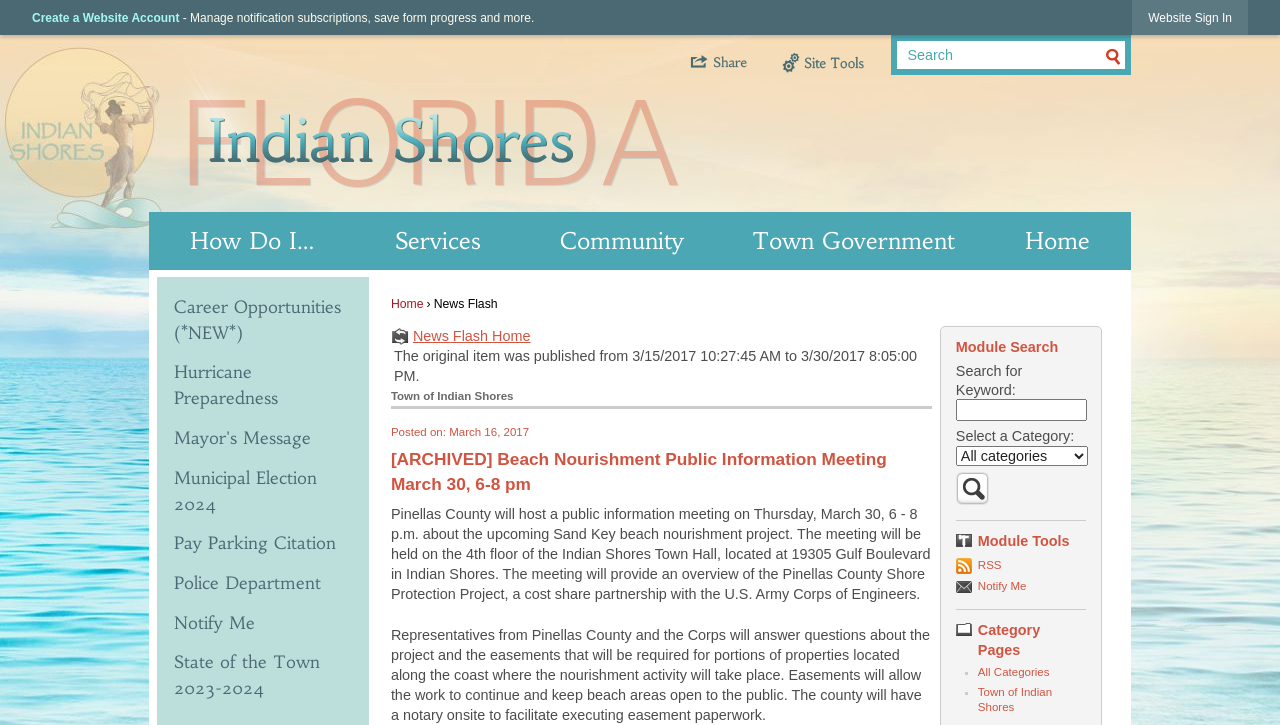Using the element description provided, determine the bounding box coordinates in the format (top-left x, top-left y, bottom-right x, bottom-right y). Ensure that all values are floating point numbers between 0 and 1. Element description: Town Government

[0.564, 0.293, 0.769, 0.372]